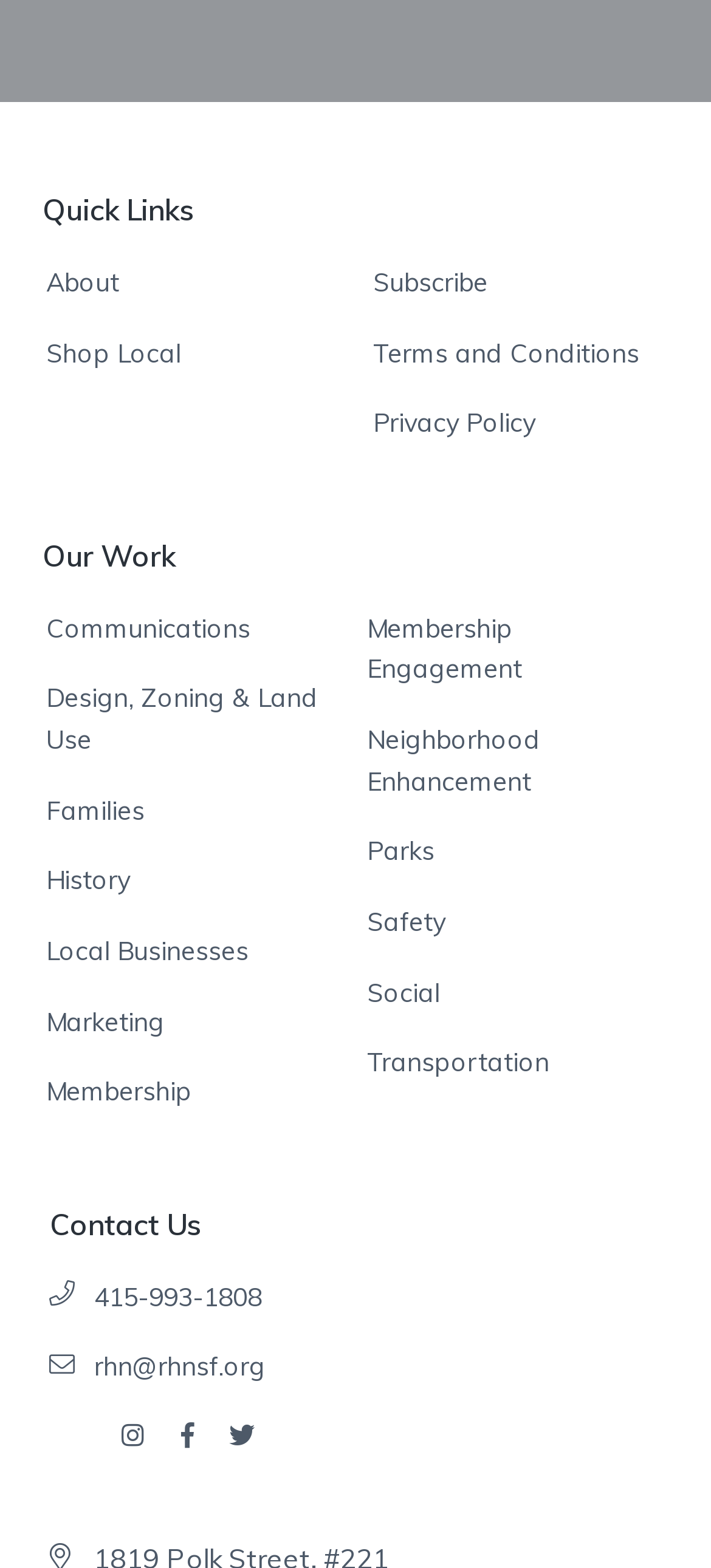Determine the bounding box coordinates of the area to click in order to meet this instruction: "Contact Us using phone number".

[0.065, 0.814, 0.368, 0.84]